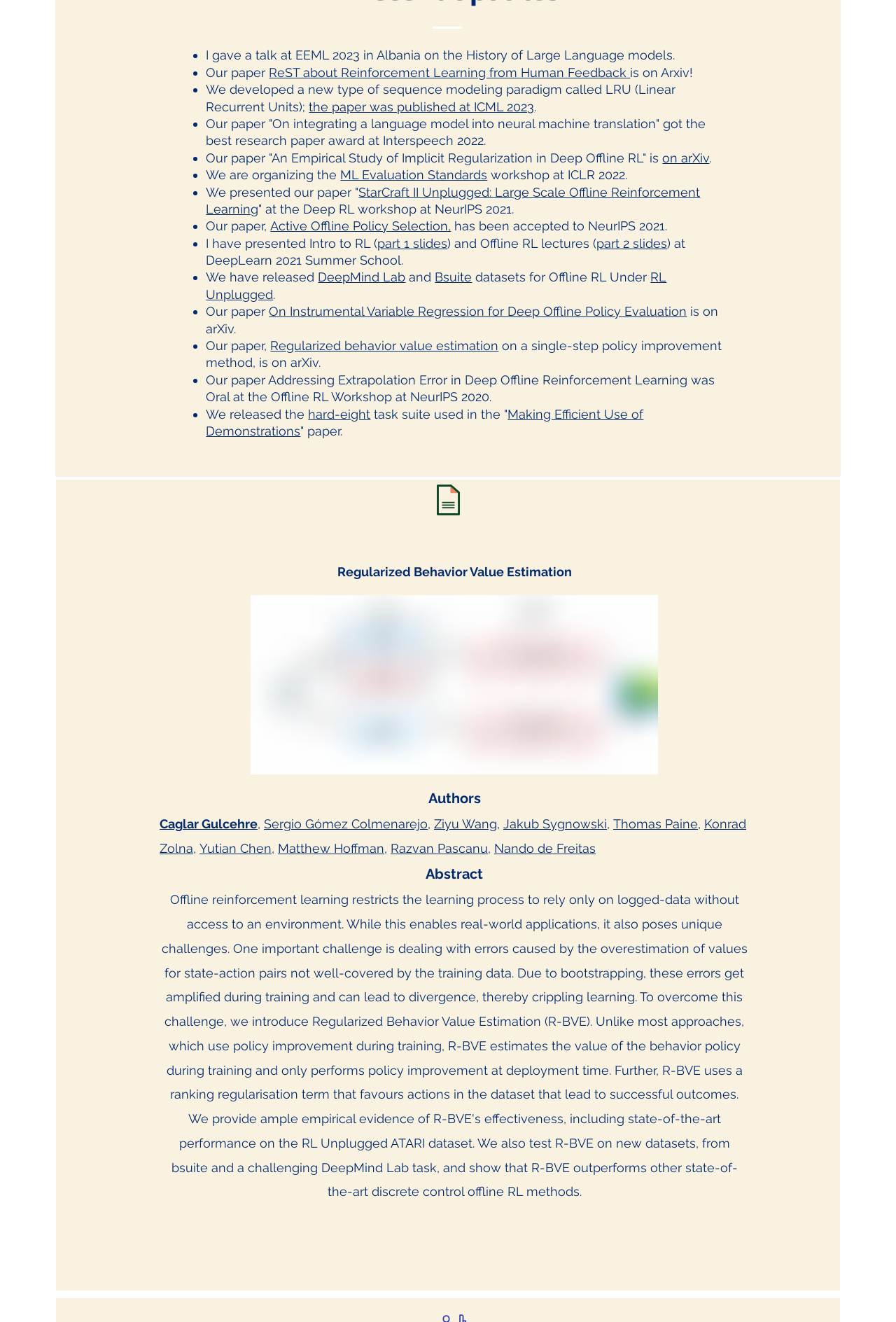How many authors are listed for the publication?
Using the information from the image, answer the question thoroughly.

I counted the number of links and text elements under the 'Authors' section, which are Caglar Gulcehre, Sergio Gomez Colmenarejo, Ziyu Wang, Jakub Sygnowski, Thomas Paine, Konrad Zolna, Yutian Chen, Matthew Hoffman, and Razvan Pascanu, totaling 9 authors.